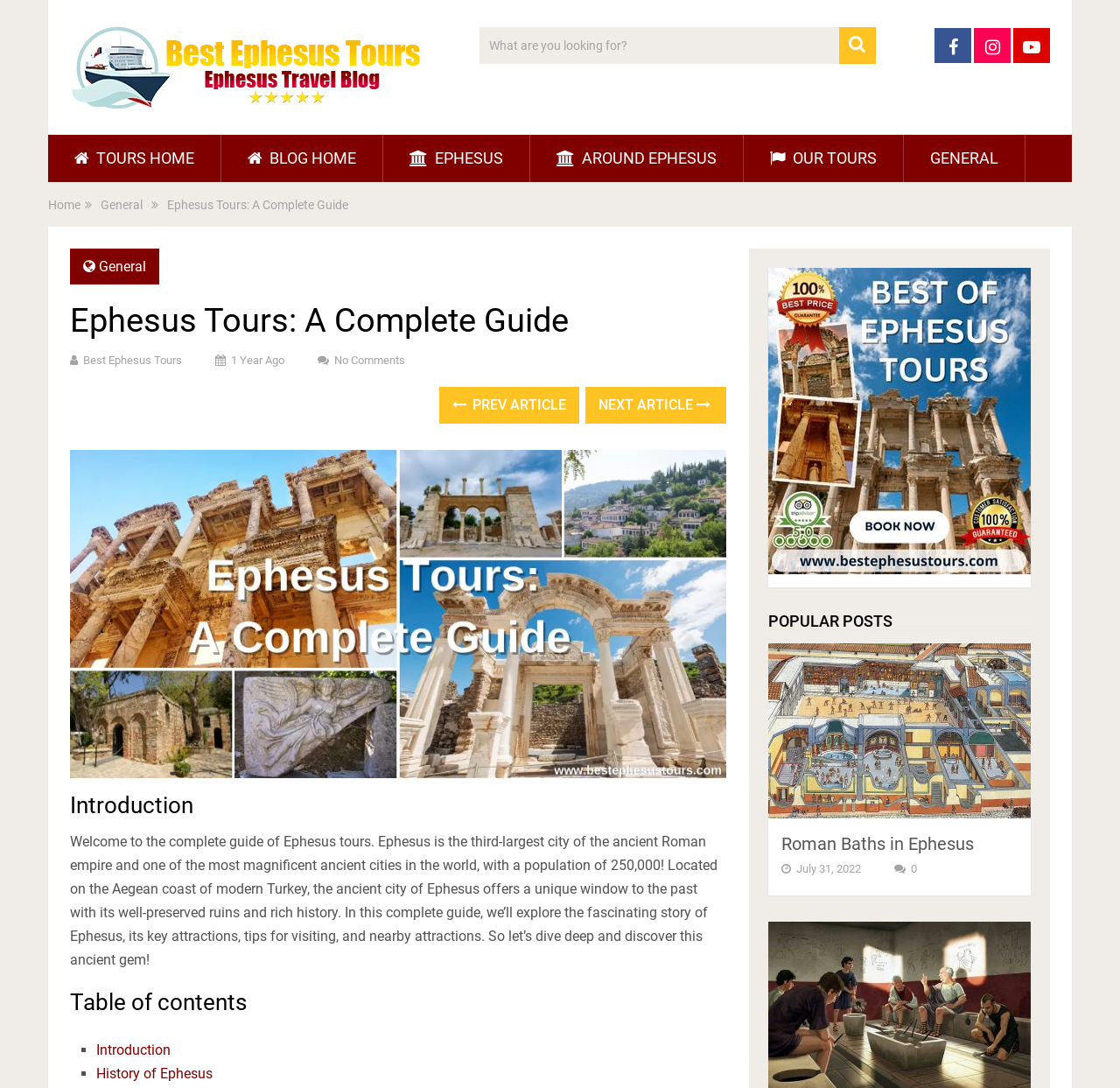Please identify the bounding box coordinates of the element I need to click to follow this instruction: "Go to blog home".

[0.198, 0.124, 0.341, 0.167]